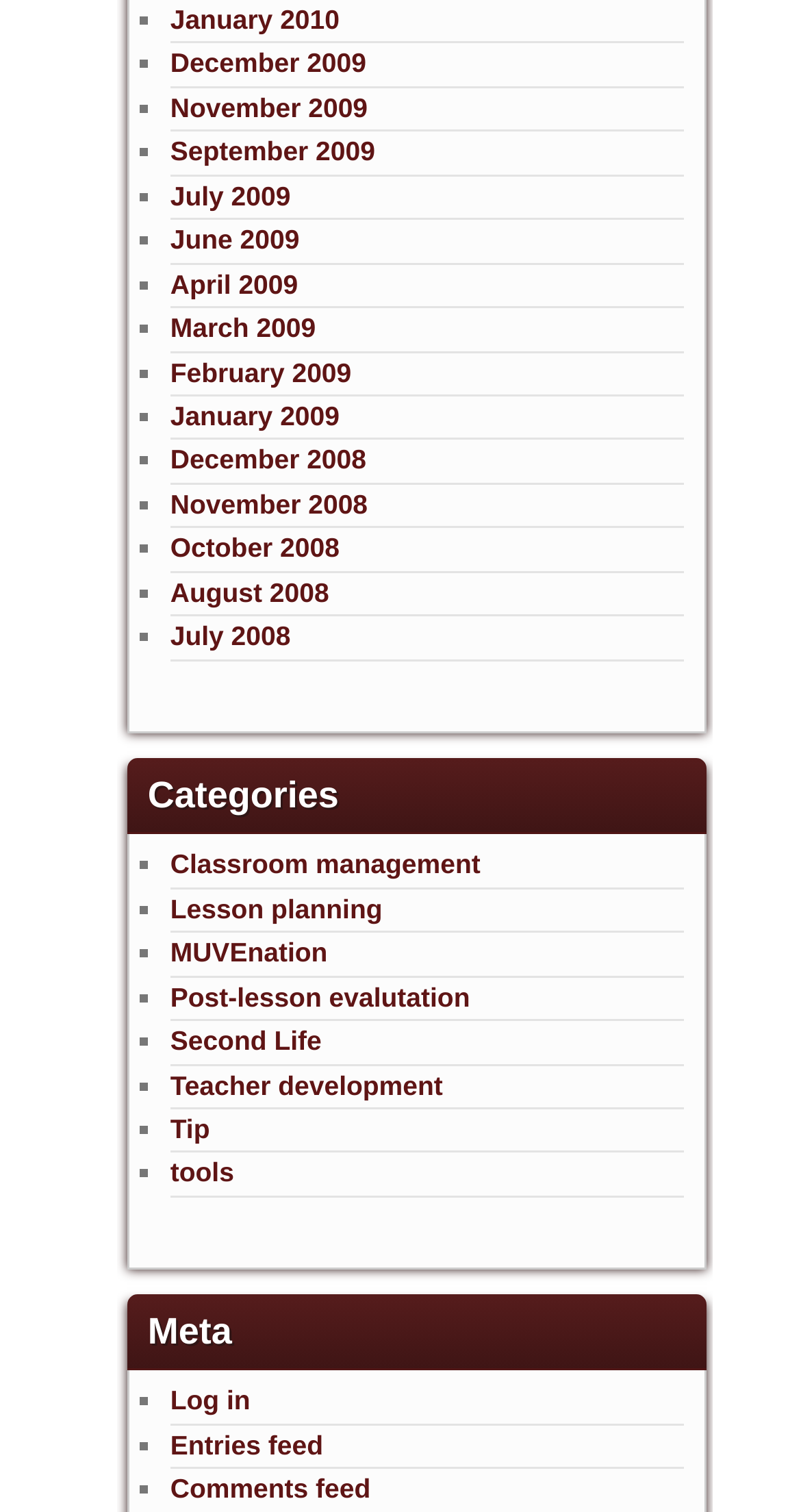Please identify the bounding box coordinates of where to click in order to follow the instruction: "View the archives from 2005-2009".

None